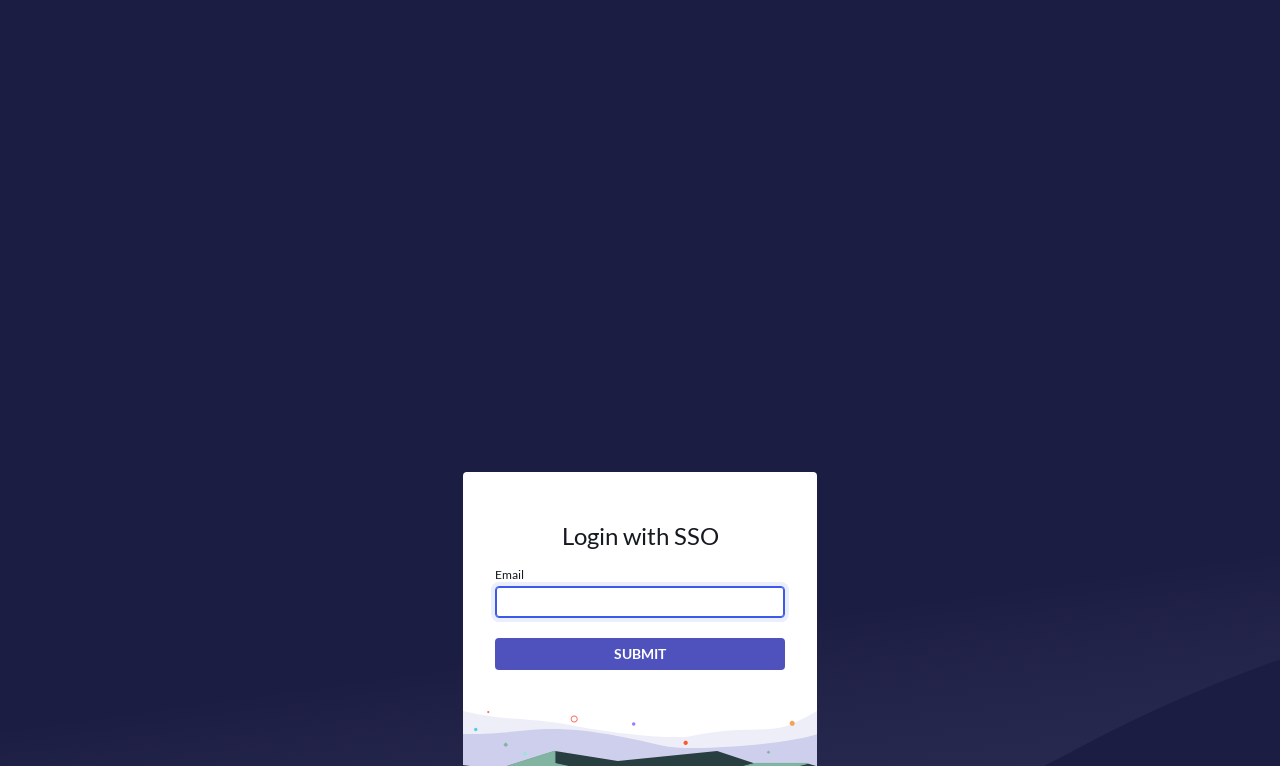What is the action performed by the button below the input field?
Can you provide an in-depth and detailed response to the question?

The button located below the input field has the label 'SUBMIT', suggesting that it is used to submit the login credentials entered in the input field to authenticate the user.